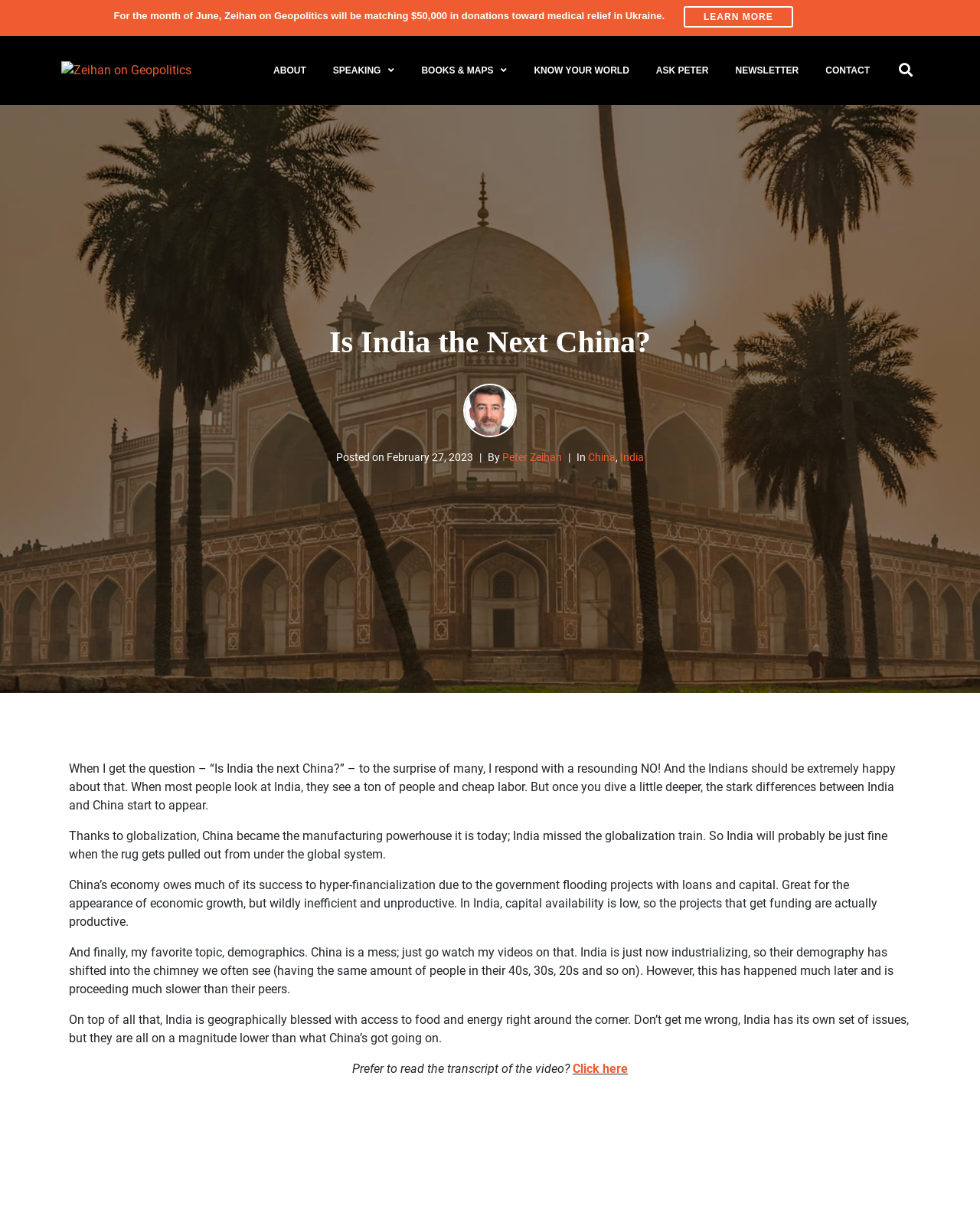Identify the bounding box coordinates of the clickable section necessary to follow the following instruction: "Subscribe to the newsletter". The coordinates should be presented as four float numbers from 0 to 1, i.e., [left, top, right, bottom].

[0.743, 0.044, 0.823, 0.07]